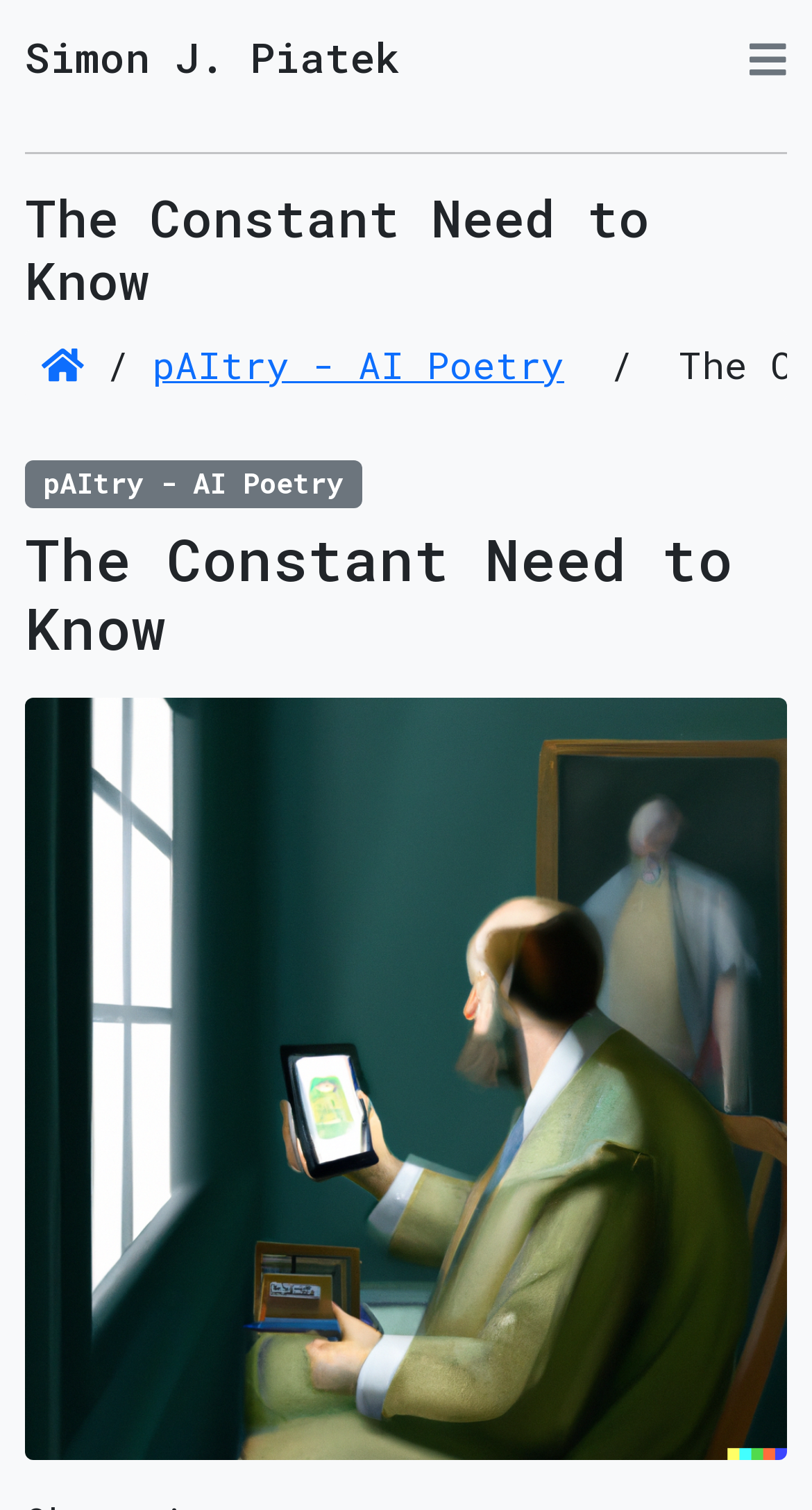What is the name of the AI poetry website?
From the screenshot, provide a brief answer in one word or phrase.

pAItry - AI Poetry